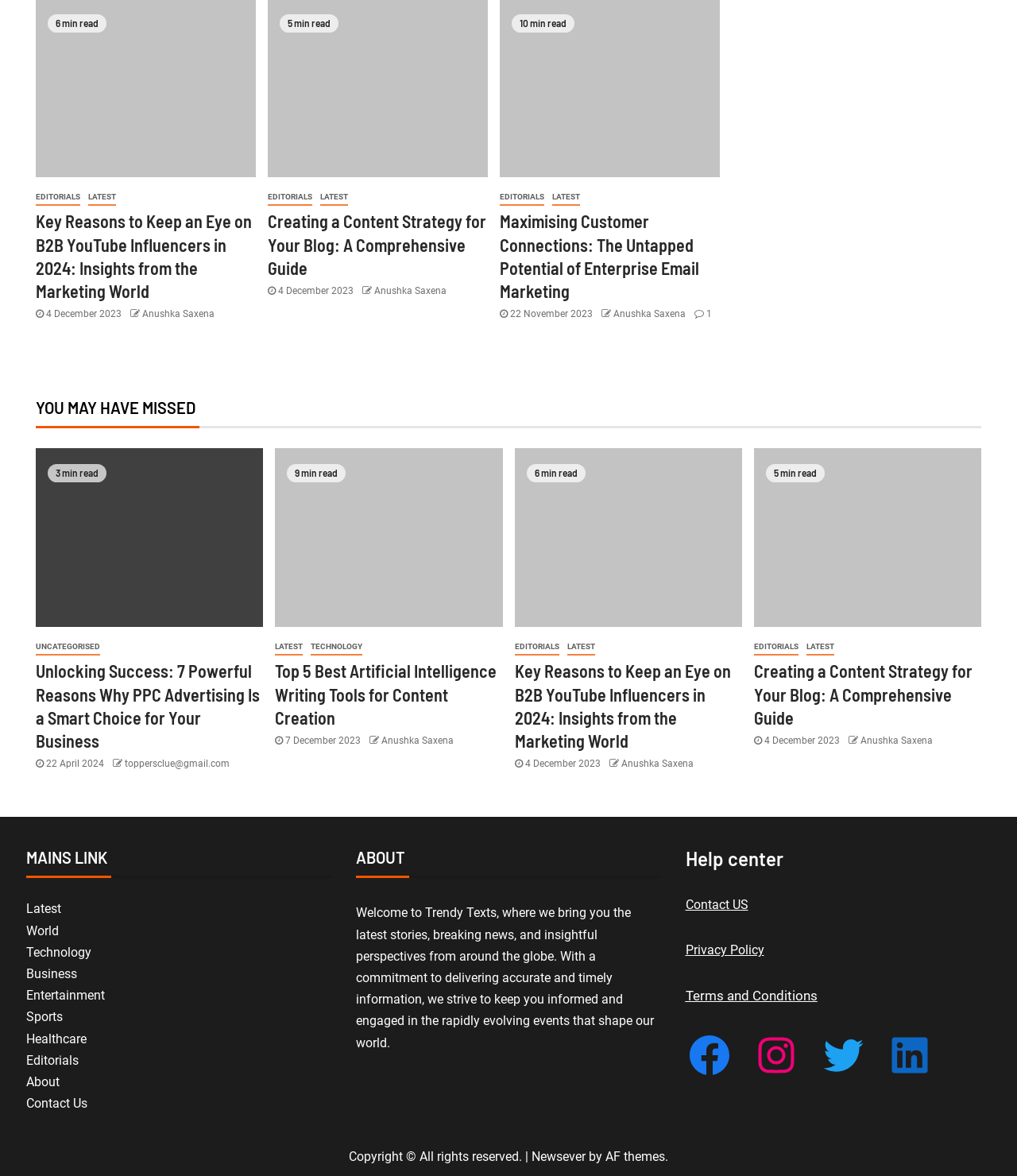What is the date of the article 'Key Reasons to Keep an Eye on B2B YouTube Influencers in 2024: Insights from the Marketing World'?
From the image, respond using a single word or phrase.

4 December 2023